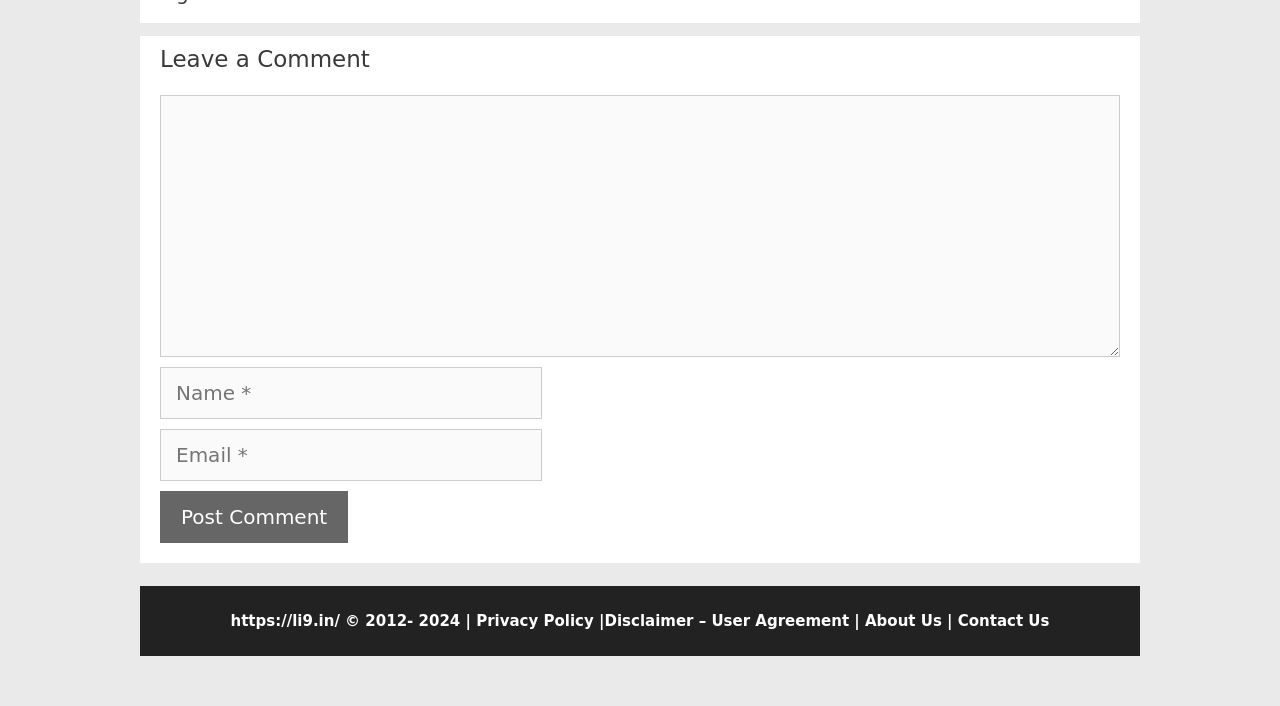Can you find the bounding box coordinates for the UI element given this description: "parent_node: Comment name="author" placeholder="Name *""? Provide the coordinates as four float numbers between 0 and 1: [left, top, right, bottom].

[0.125, 0.52, 0.423, 0.594]